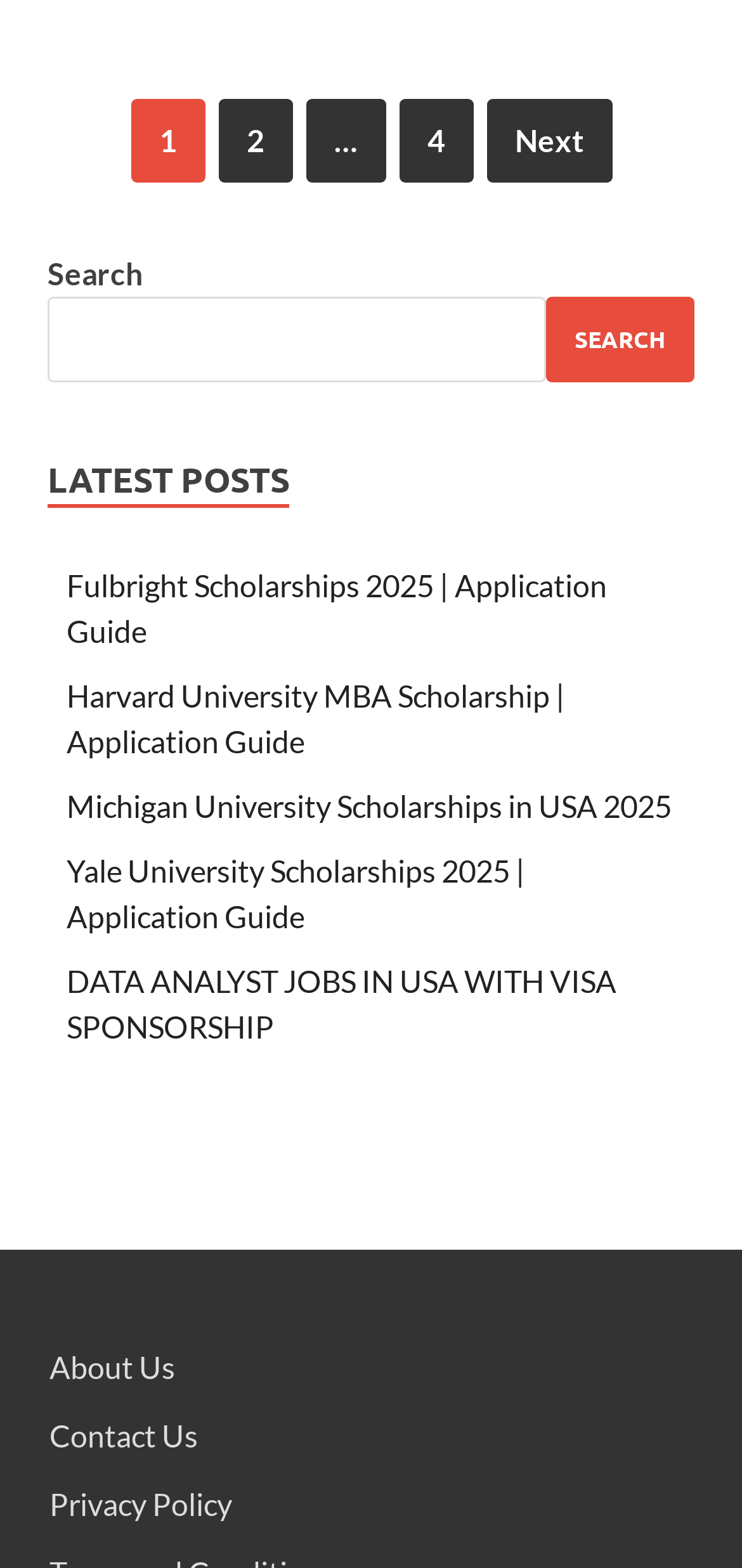Can you provide the bounding box coordinates for the element that should be clicked to implement the instruction: "View DATA ANALYST JOBS IN USA WITH VISA SPONSORSHIP"?

[0.09, 0.614, 0.831, 0.666]